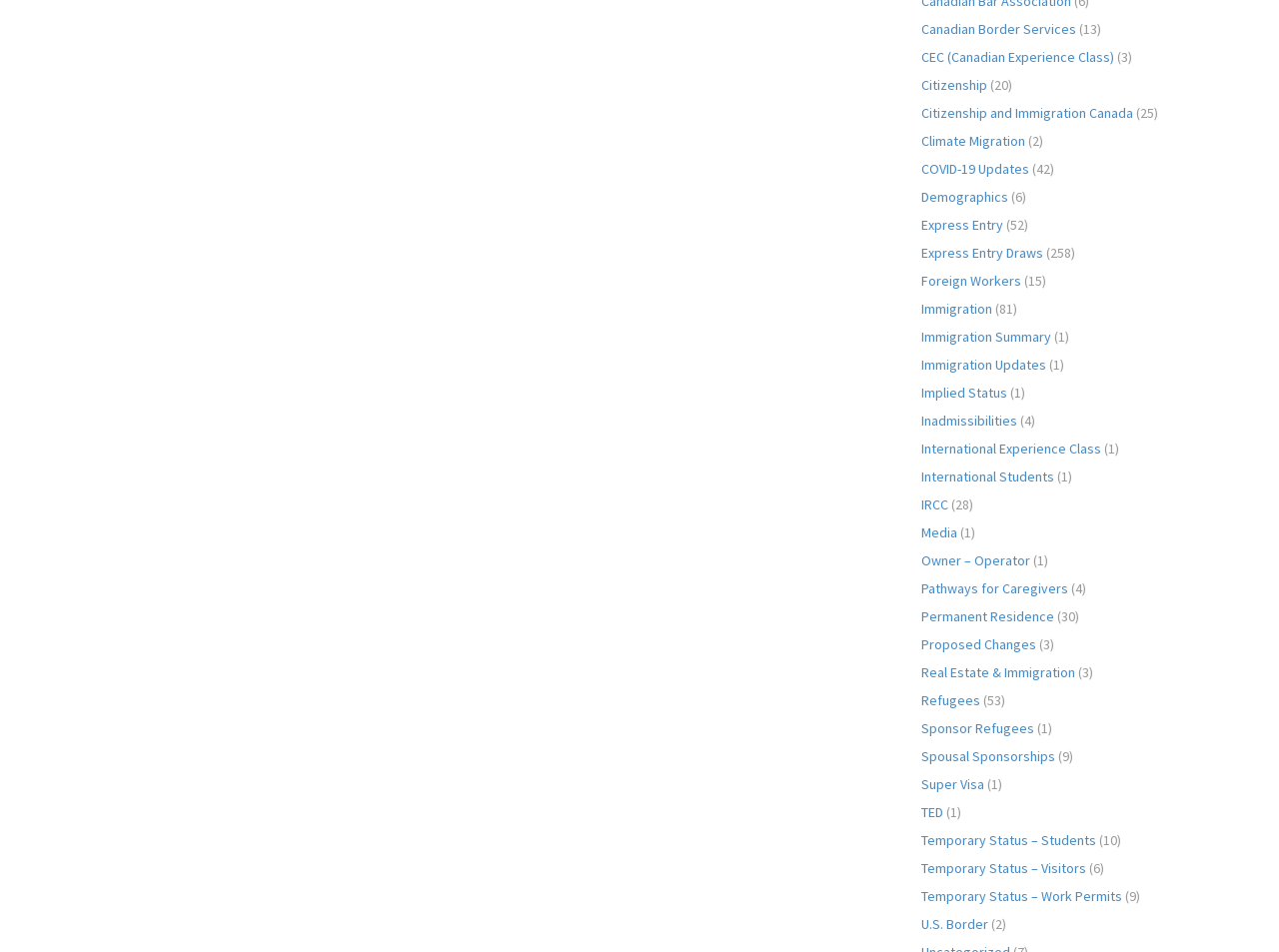Can you find the bounding box coordinates of the area I should click to execute the following instruction: "Visit the LinkedIn page"?

None